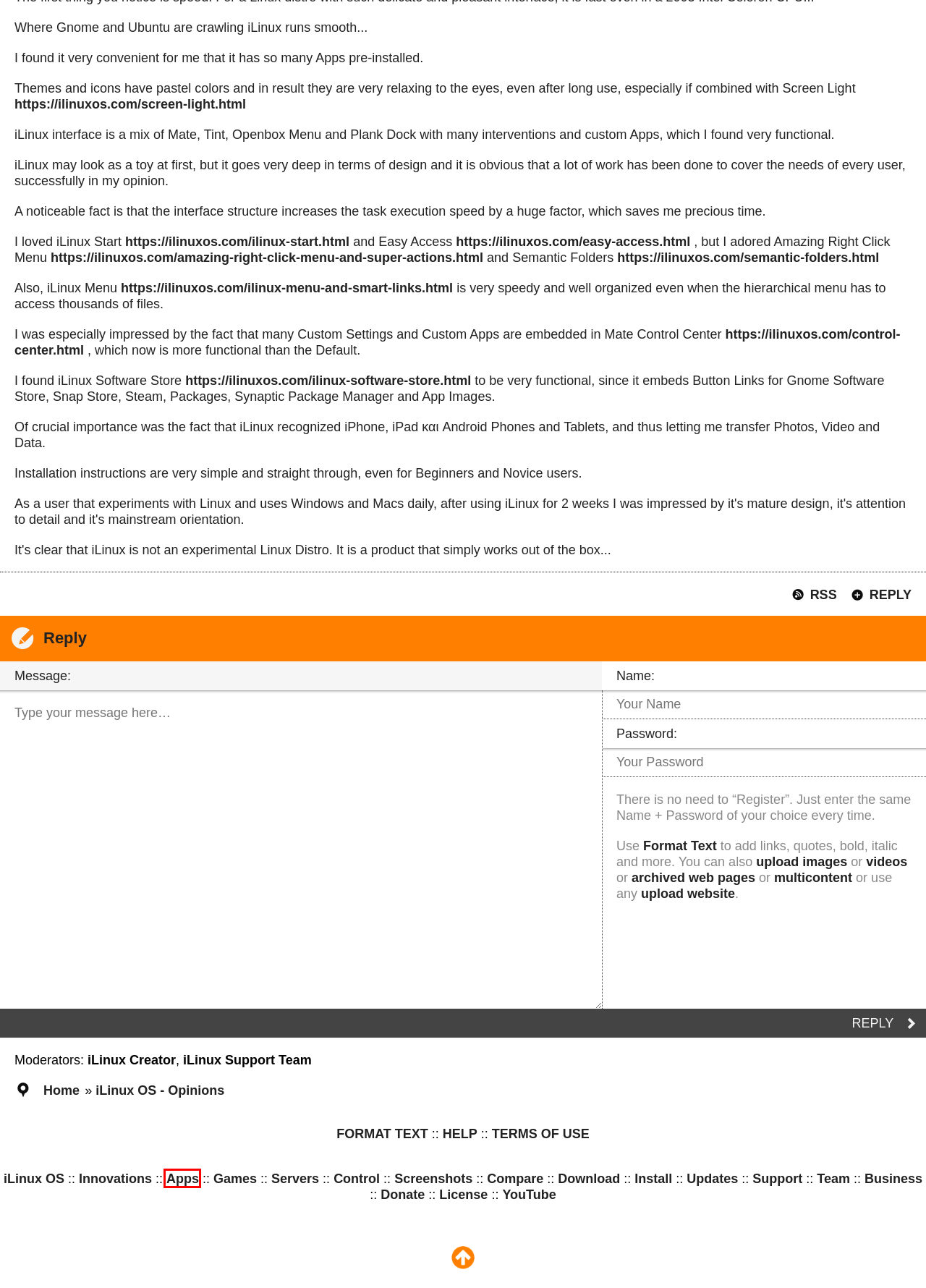You have a screenshot of a webpage with a red bounding box around an element. Identify the webpage description that best fits the new page that appears after clicking the selected element in the red bounding box. Here are the candidates:
A. iLinux OS > Welcome!
B. iLinux OS Talk > Terms Of Use
C. imgbox - fast, simple image host
D. iLinux OS > Innovations > Amazing "Right Click Menu" & Super Actions
E. iLinux OS > Innovations > Semantic Folders
F. iLinux OS > Innovations > A complete Computer Setup with 500 FREE Apps Preinstalled
G. iLinux OS Talk > Help
H. iLinux OS > Innovations > Easy Access

F